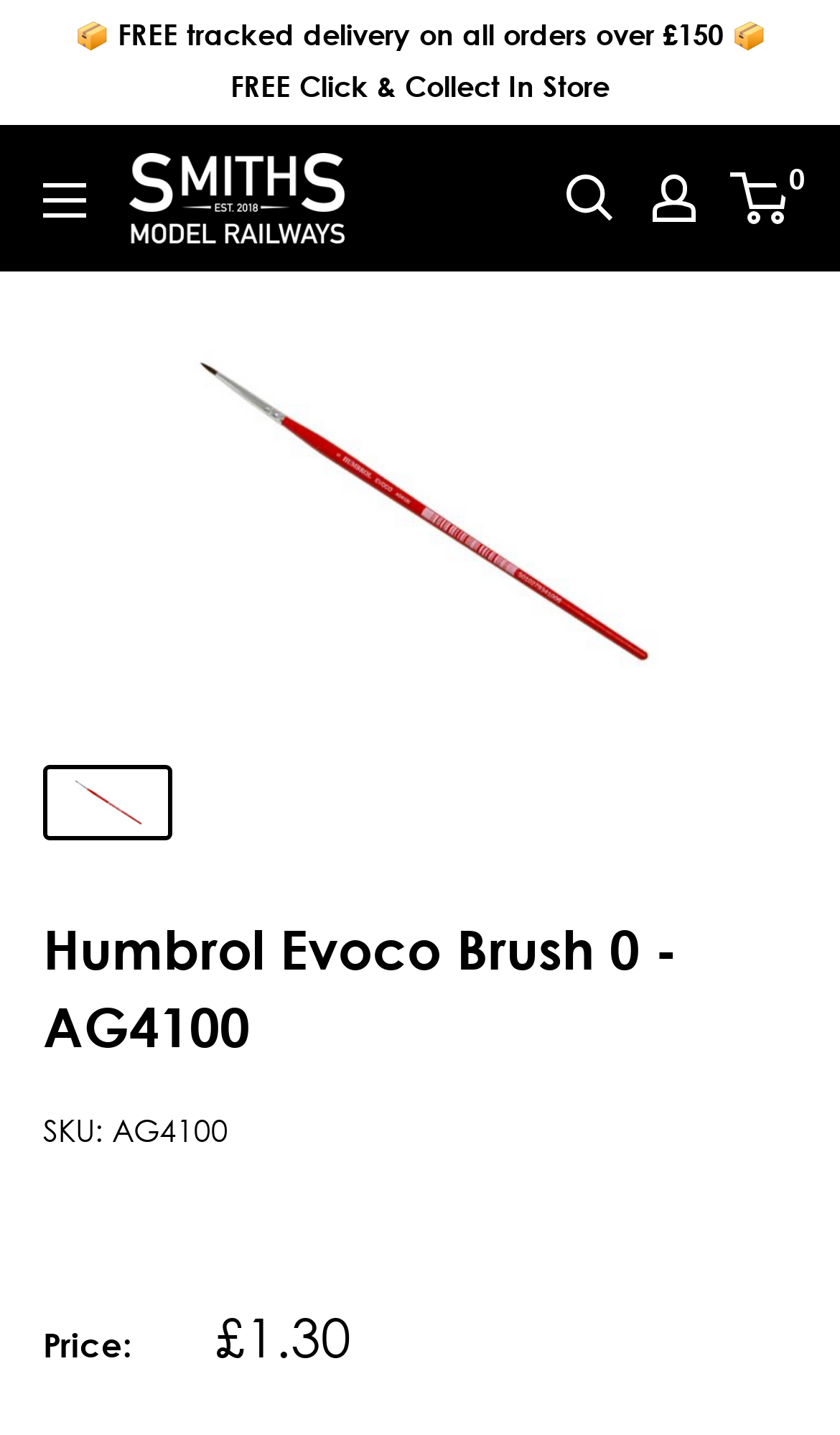Is the search function expanded?
Answer the question using a single word or phrase, according to the image.

No